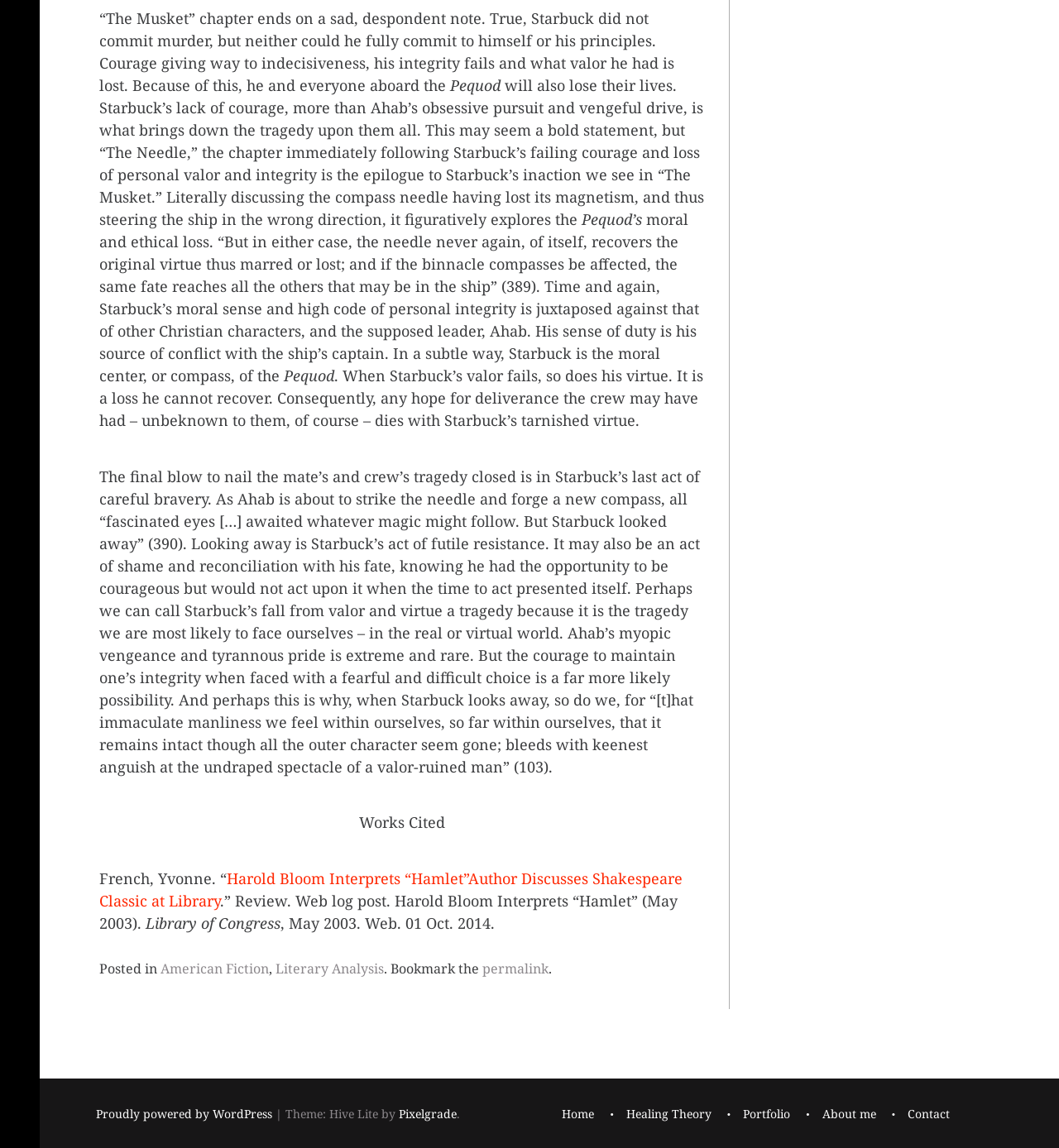Answer the question in a single word or phrase:
What is the name of the ship mentioned in the text?

Pequod